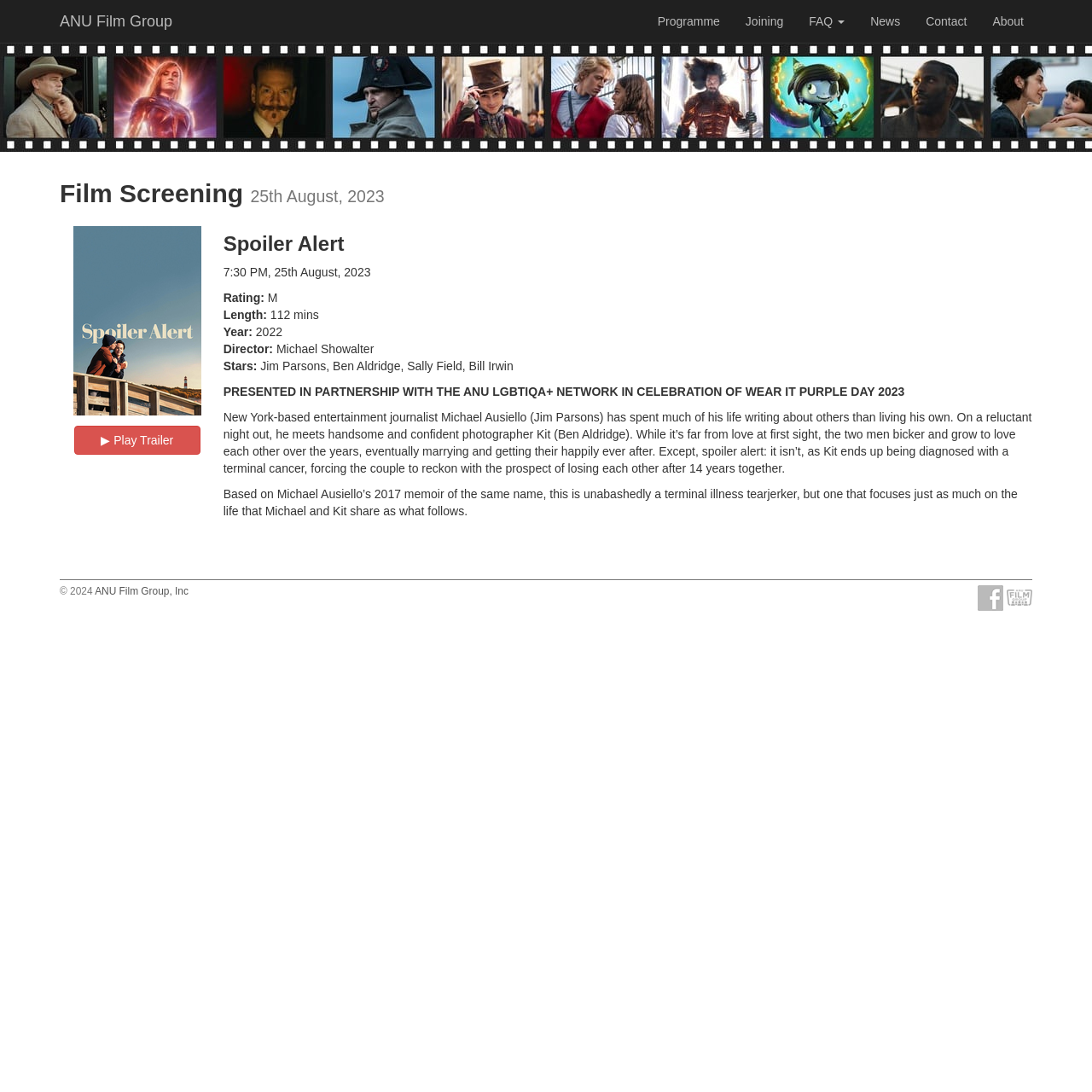Give an in-depth explanation of the webpage layout and content.

The webpage is about the ANU Film Group, specifically a film screening event on August 25th, 2023. At the top, there are six navigation links: "ANU Film Group", "Programme", "Joining", "FAQ", "News", and "Contact". Below these links, there is a heading that reads "Film Screening 25th August, 2023".

On the left side, there is a poster image for the film "Spoiler Alert", accompanied by a "Play Trailer" button. To the right of the poster, there is a heading that reads "Spoiler Alert", followed by details about the film, including the screening time, rating, length, year, director, and stars.

Below the film details, there is a paragraph of text that describes the film's plot, followed by another paragraph that provides more context about the film. The text is quite lengthy and takes up a significant portion of the page.

At the bottom of the page, there is a copyright notice that reads "© 2024", accompanied by links to the ANU Film Group, Inc. and Facebook. There is also an image of the ANUFG Logo.